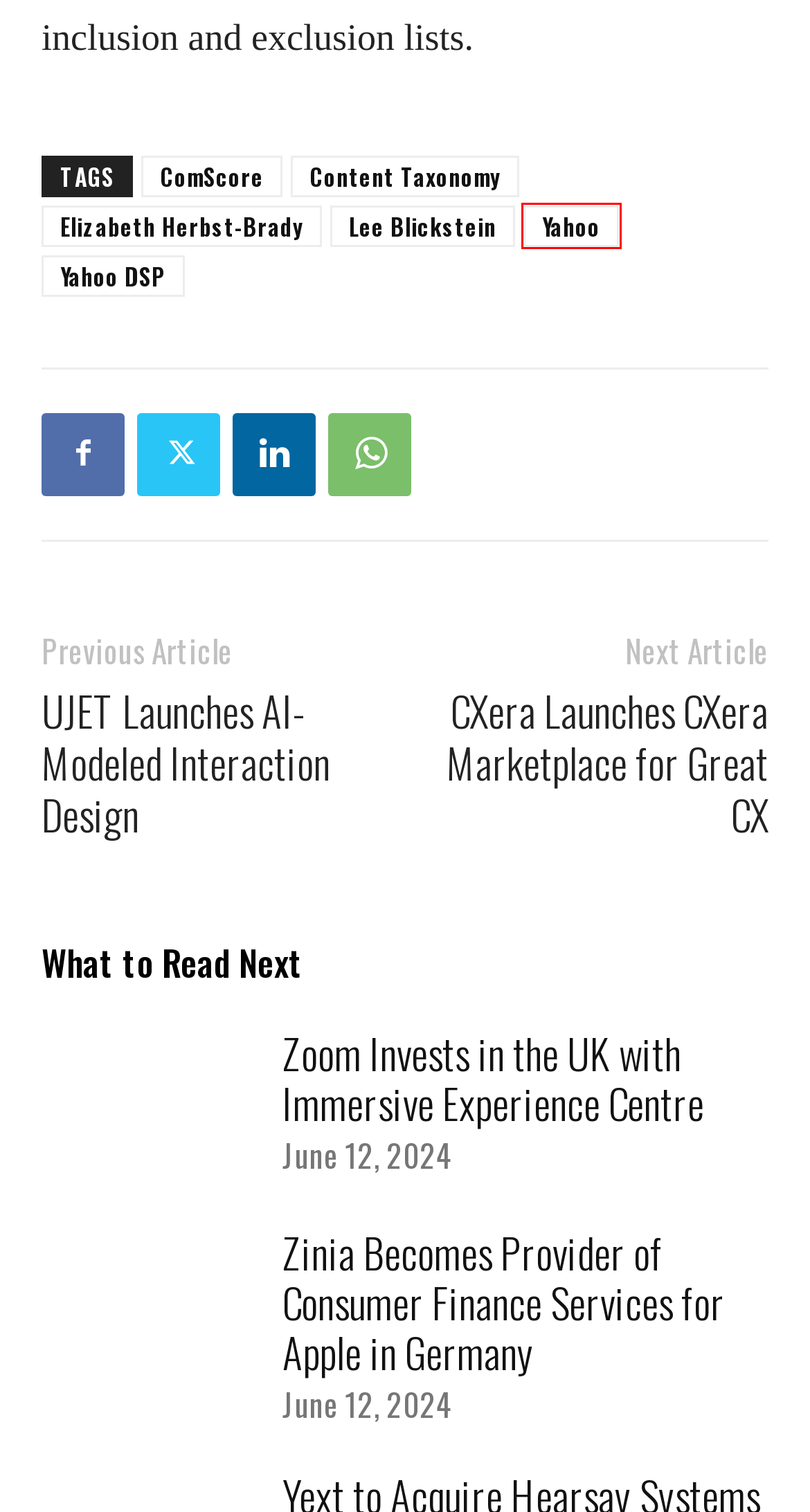Inspect the screenshot of a webpage with a red rectangle bounding box. Identify the webpage description that best corresponds to the new webpage after clicking the element inside the bounding box. Here are the candidates:
A. Content Taxonomy Archives - CXM Today
B. ComScore Archives - CXM Today
C. Yahoo Archives - CXM Today
D. CXera Launches CXera Marketplace for Great CX - CXM Today
E. Yahoo DSP Archives - CXM Today
F. Lee Blickstein Archives - CXM Today
G. UJET Launches AI-Modeled Interaction Design - CXM Today
H. Zoom Invests in the UK with Immersive Experience Centre - CXM Today

C